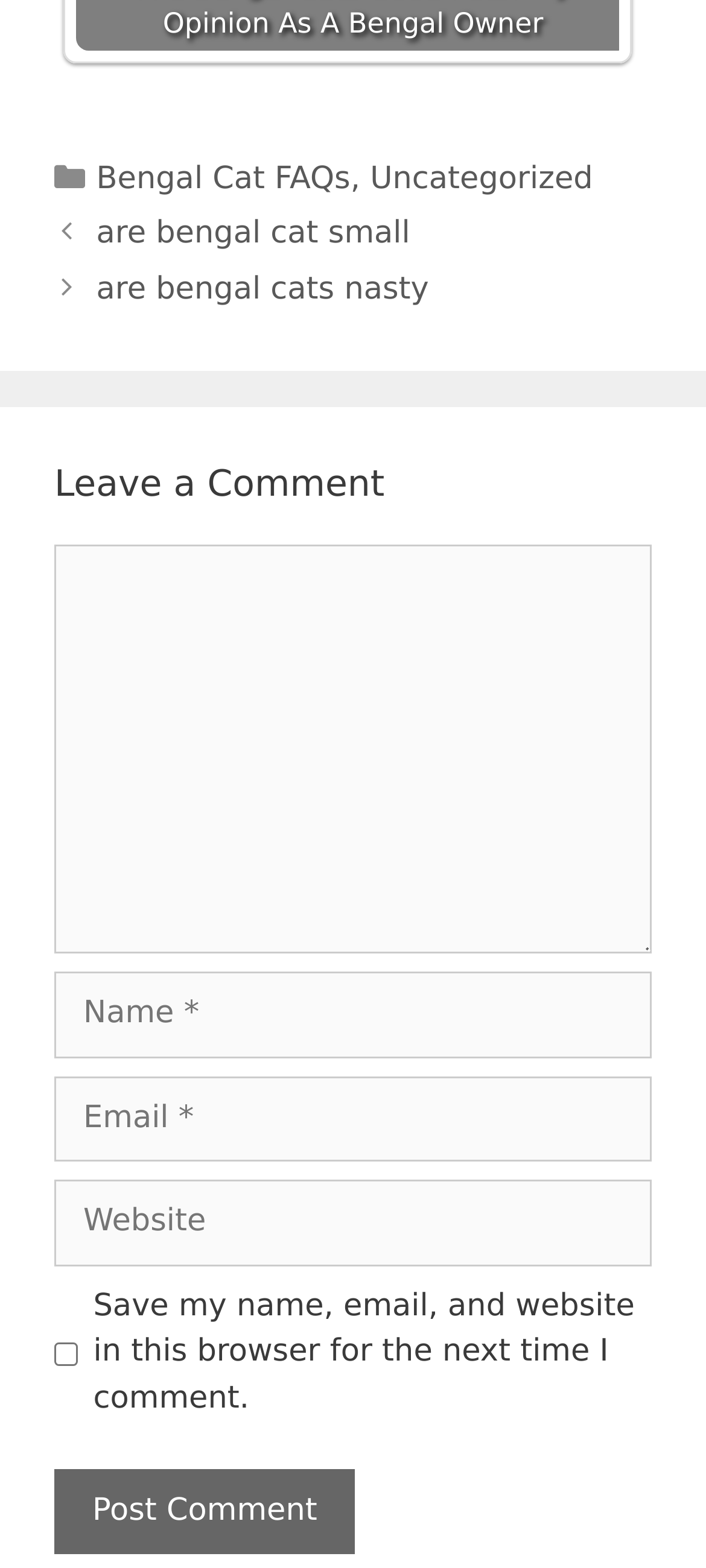What is the label of the last textbox?
Your answer should be a single word or phrase derived from the screenshot.

Website